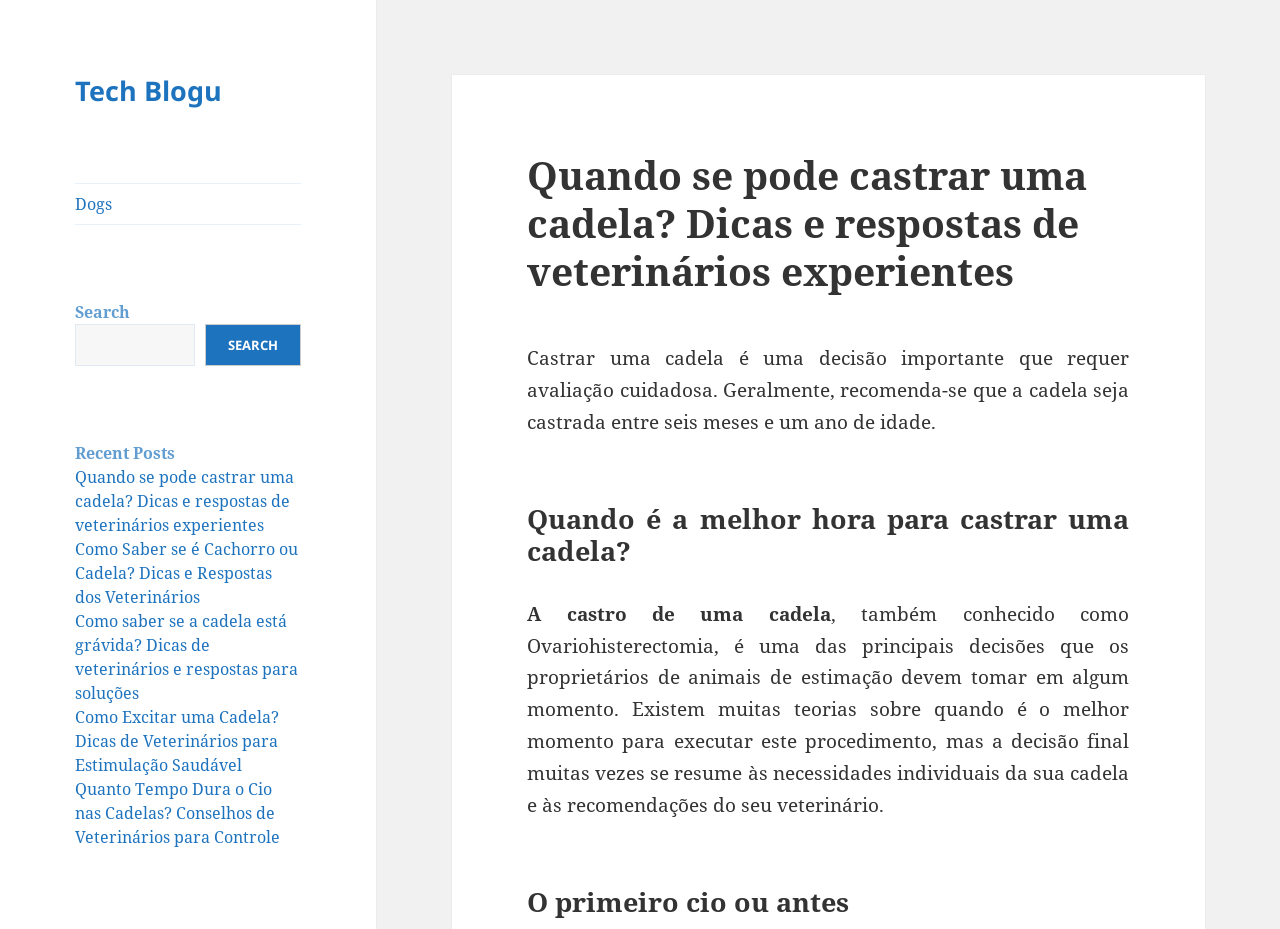What is the topic of the first recent post?
Using the image as a reference, give an elaborate response to the question.

The first recent post is titled 'Quando se pode castrar uma cadela? Dicas e respostas de veterinários experientes', which translates to 'When can a female dog be spayed? Tips and answers from experienced veterinarians'.